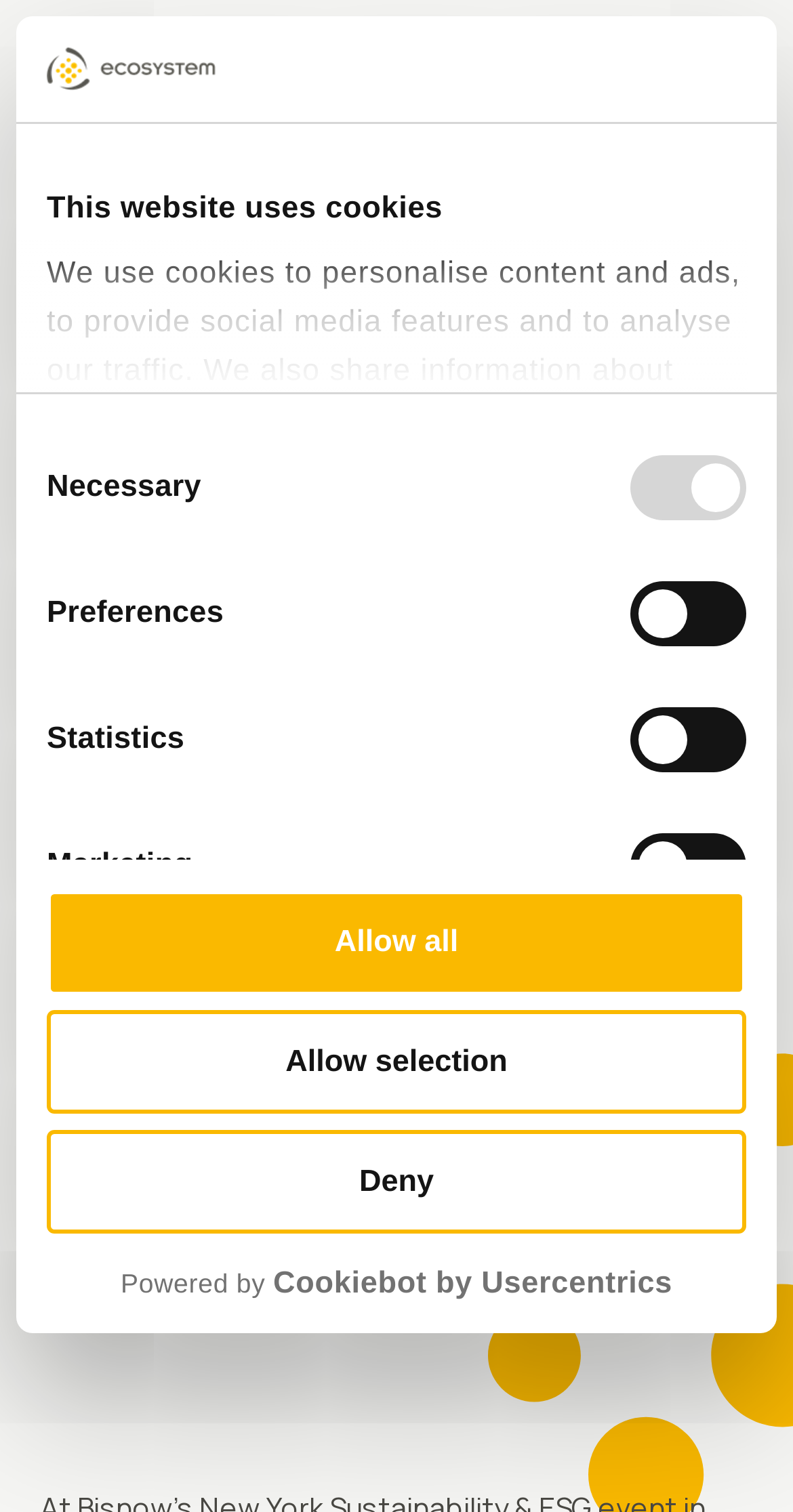What is the button below the checkboxes?
Using the visual information from the image, give a one-word or short-phrase answer.

Deny